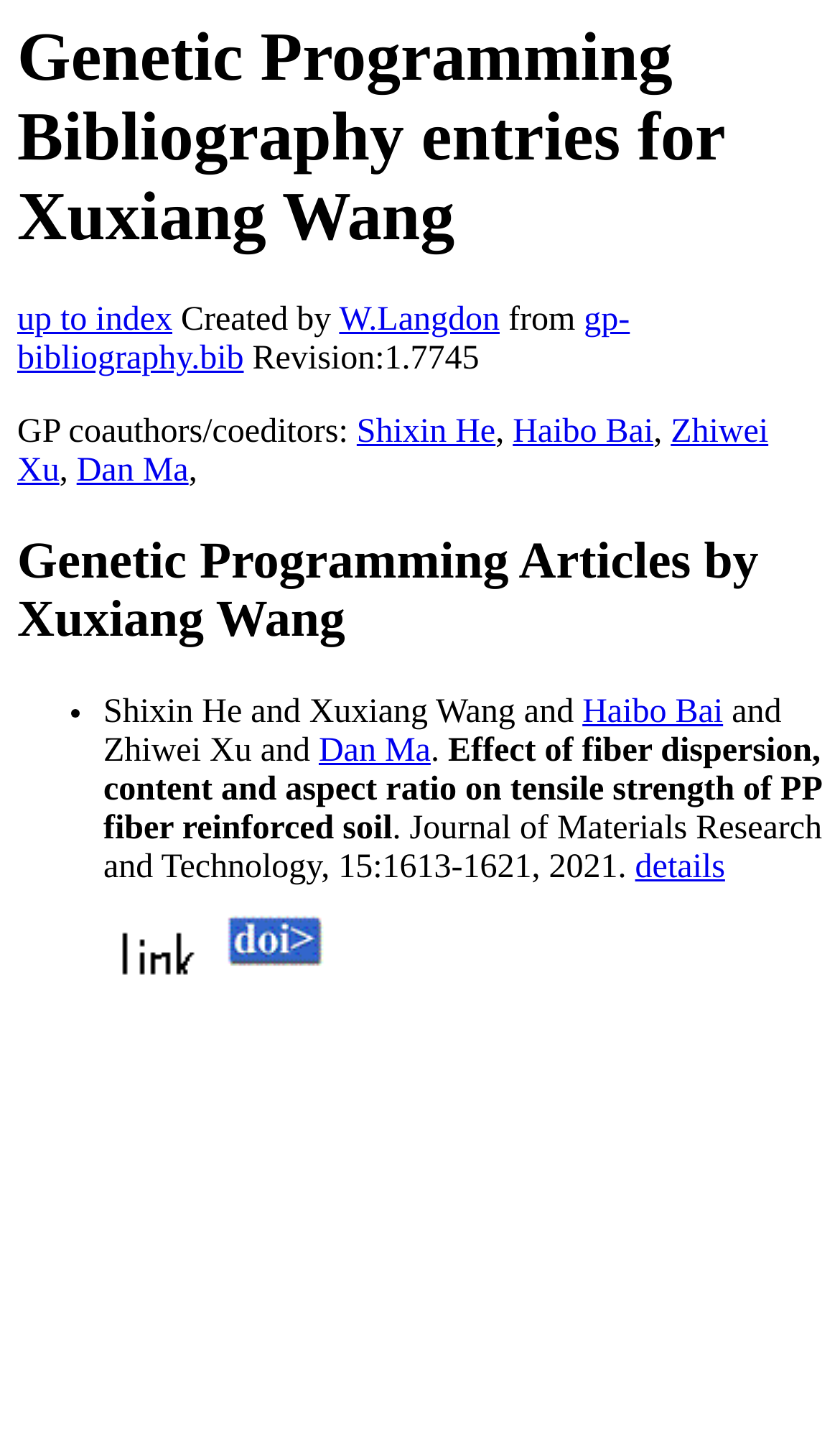Determine the bounding box coordinates of the UI element that matches the following description: "details". The coordinates should be four float numbers between 0 and 1 in the format [left, top, right, bottom].

[0.756, 0.594, 0.863, 0.619]